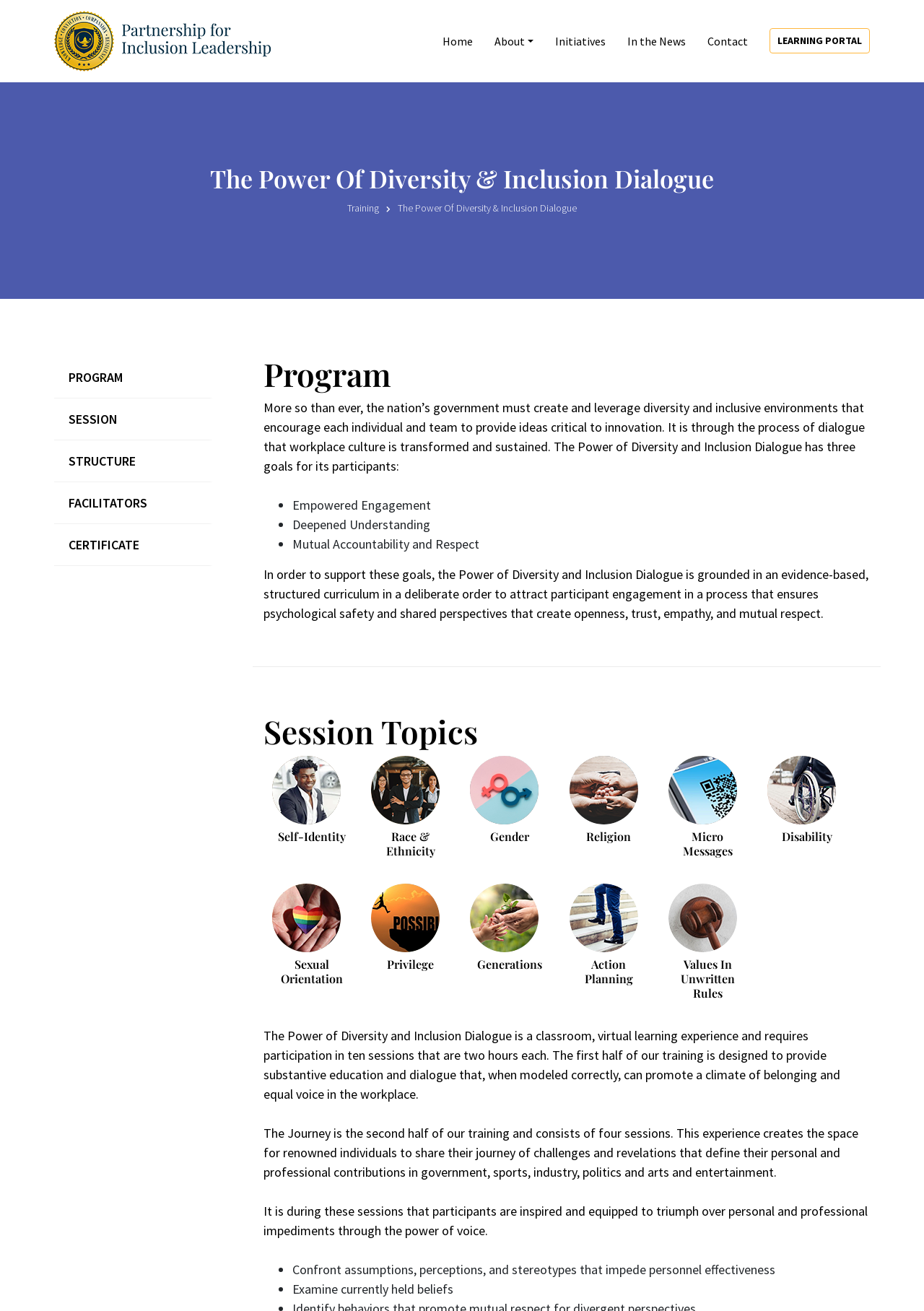Provide the bounding box coordinates for the UI element that is described as: "Contact".

[0.766, 0.025, 0.809, 0.038]